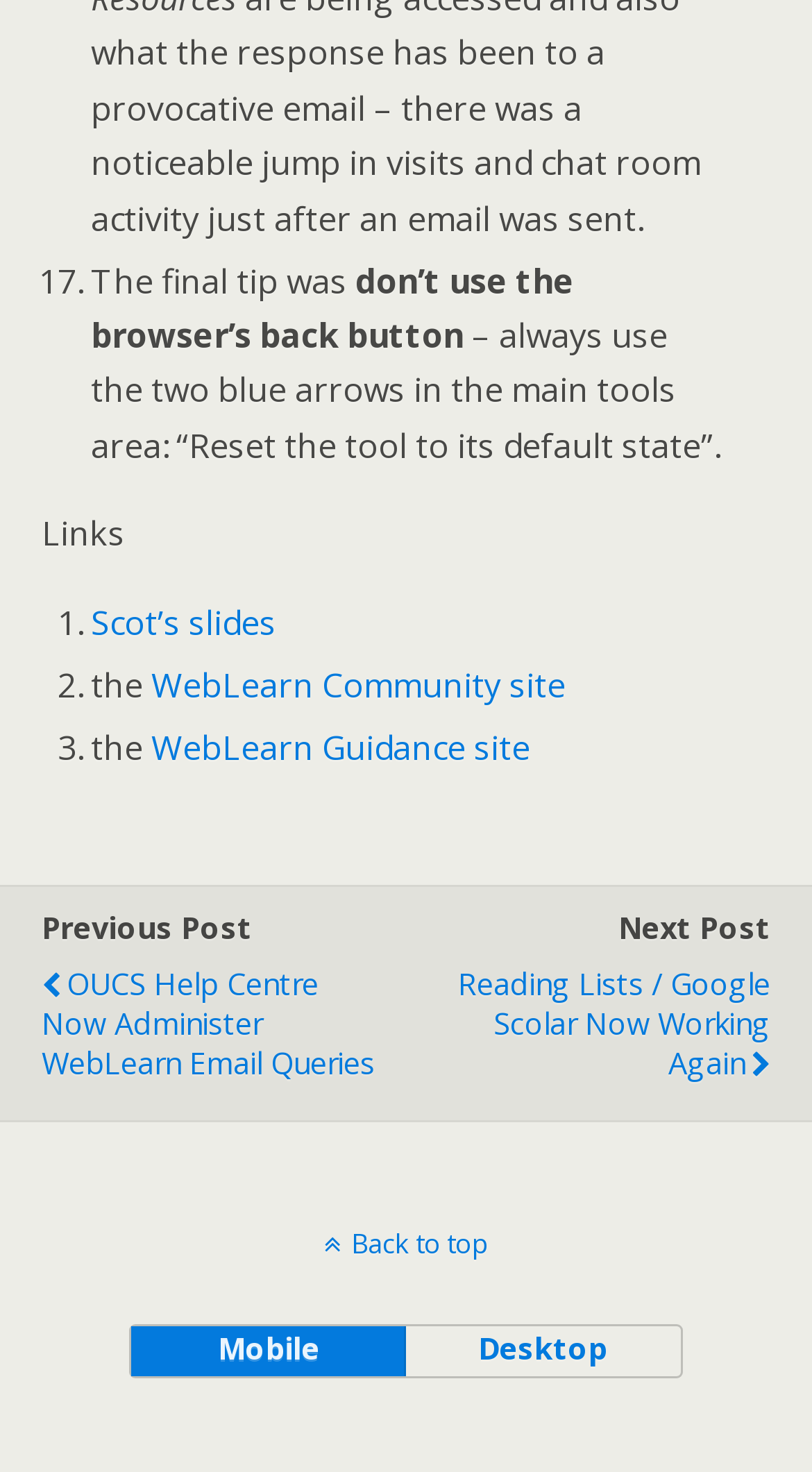How many list markers are in the main content area?
Look at the image and answer the question with a single word or phrase.

3